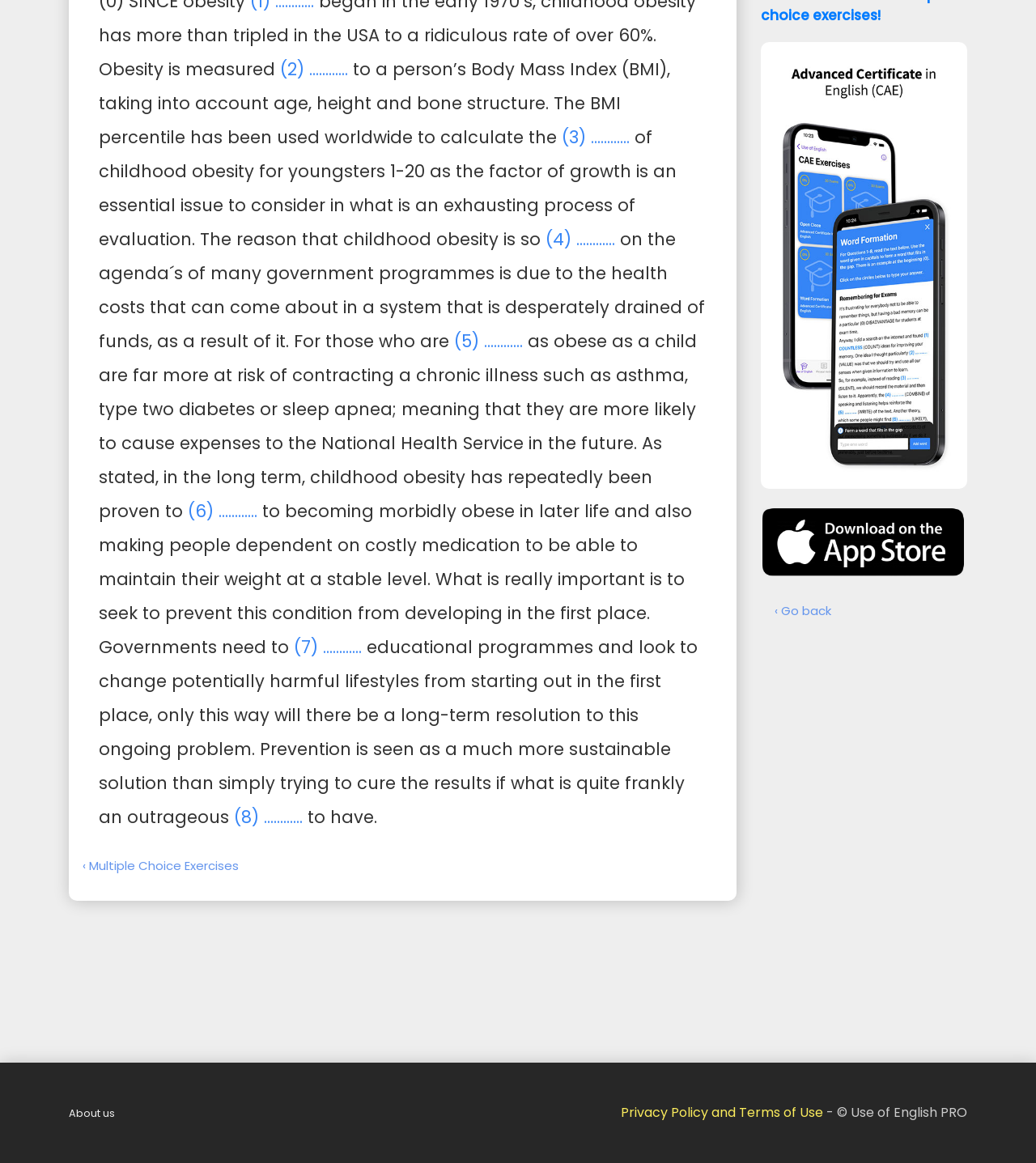Give the bounding box coordinates for the element described as: "‹ Go back".

[0.734, 0.511, 0.816, 0.555]